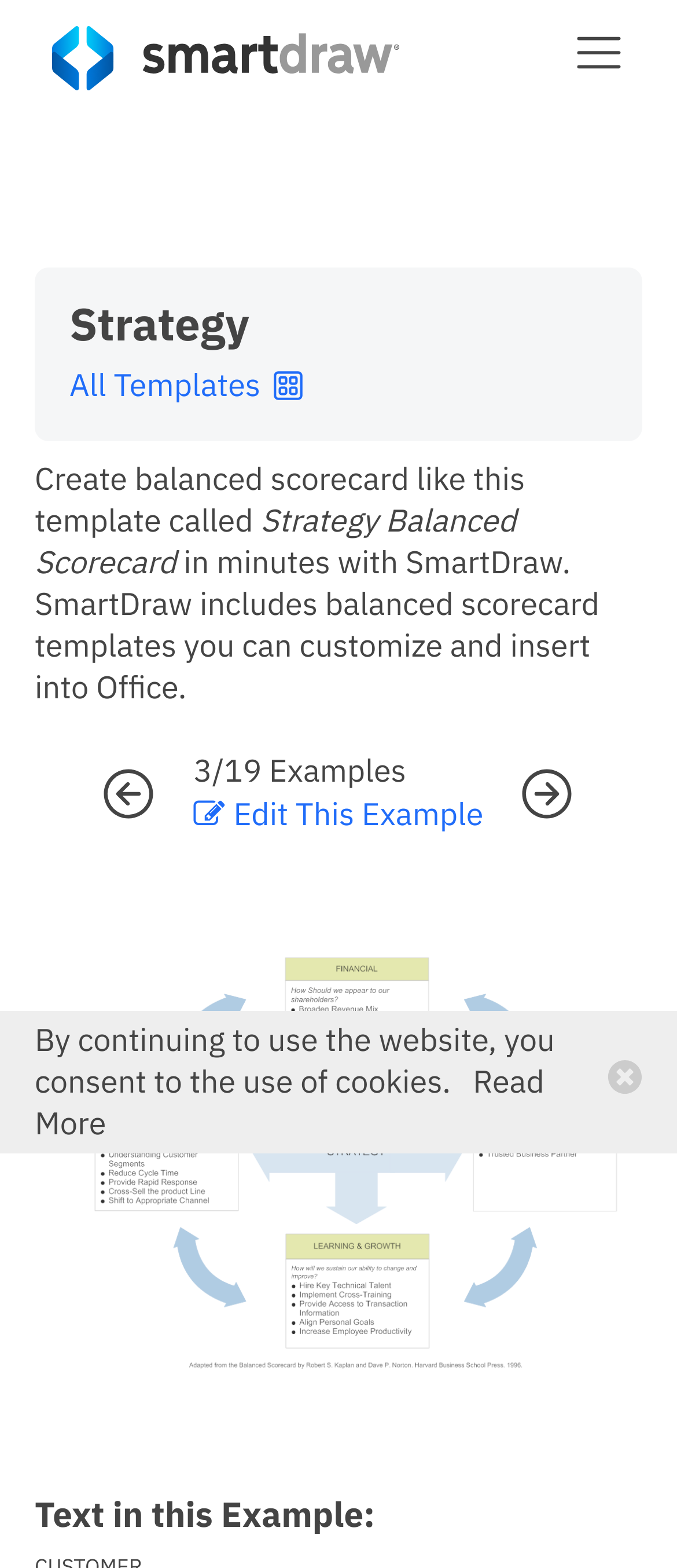Find the bounding box of the element with the following description: "Edit This Example". The coordinates must be four float numbers between 0 and 1, formatted as [left, top, right, bottom].

[0.345, 0.506, 0.714, 0.532]